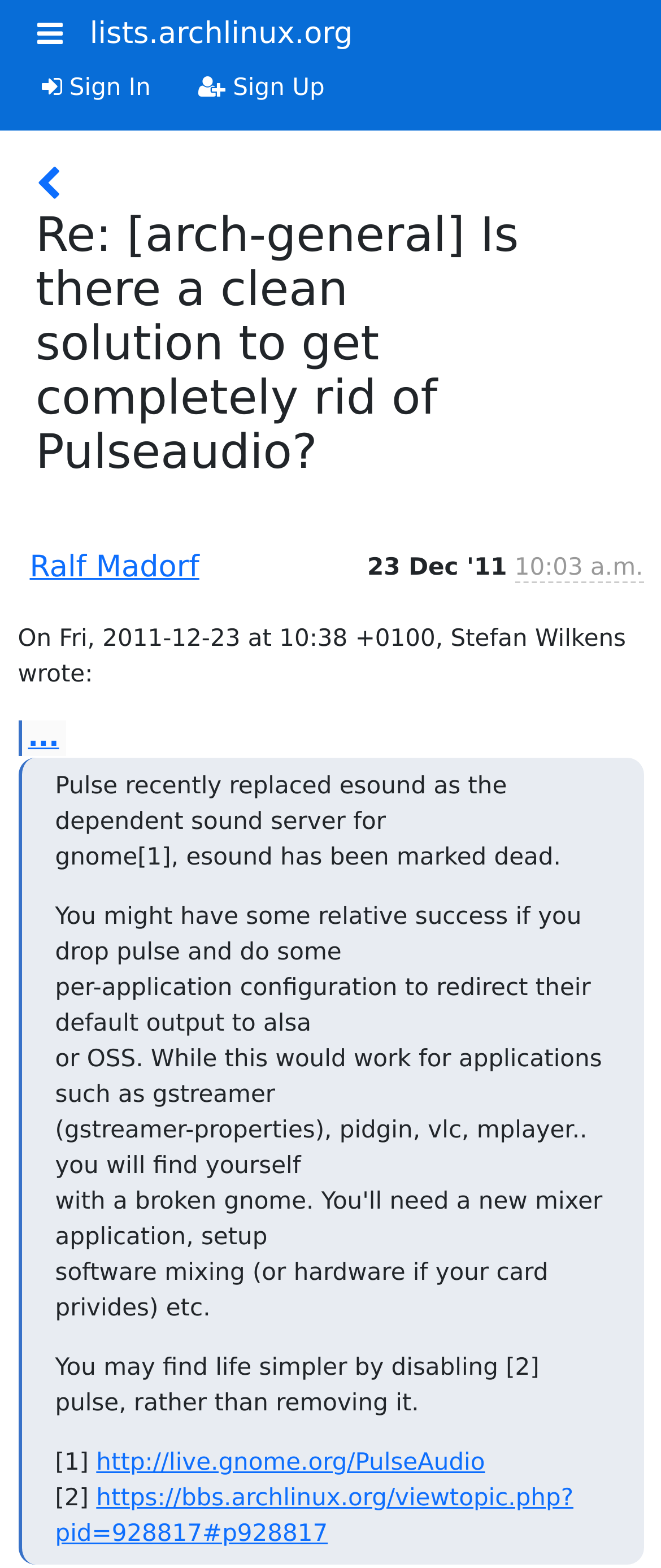Determine the heading of the webpage and extract its text content.

Re: [arch-general] Is there a clean solution to get completely rid of Pulseaudio?